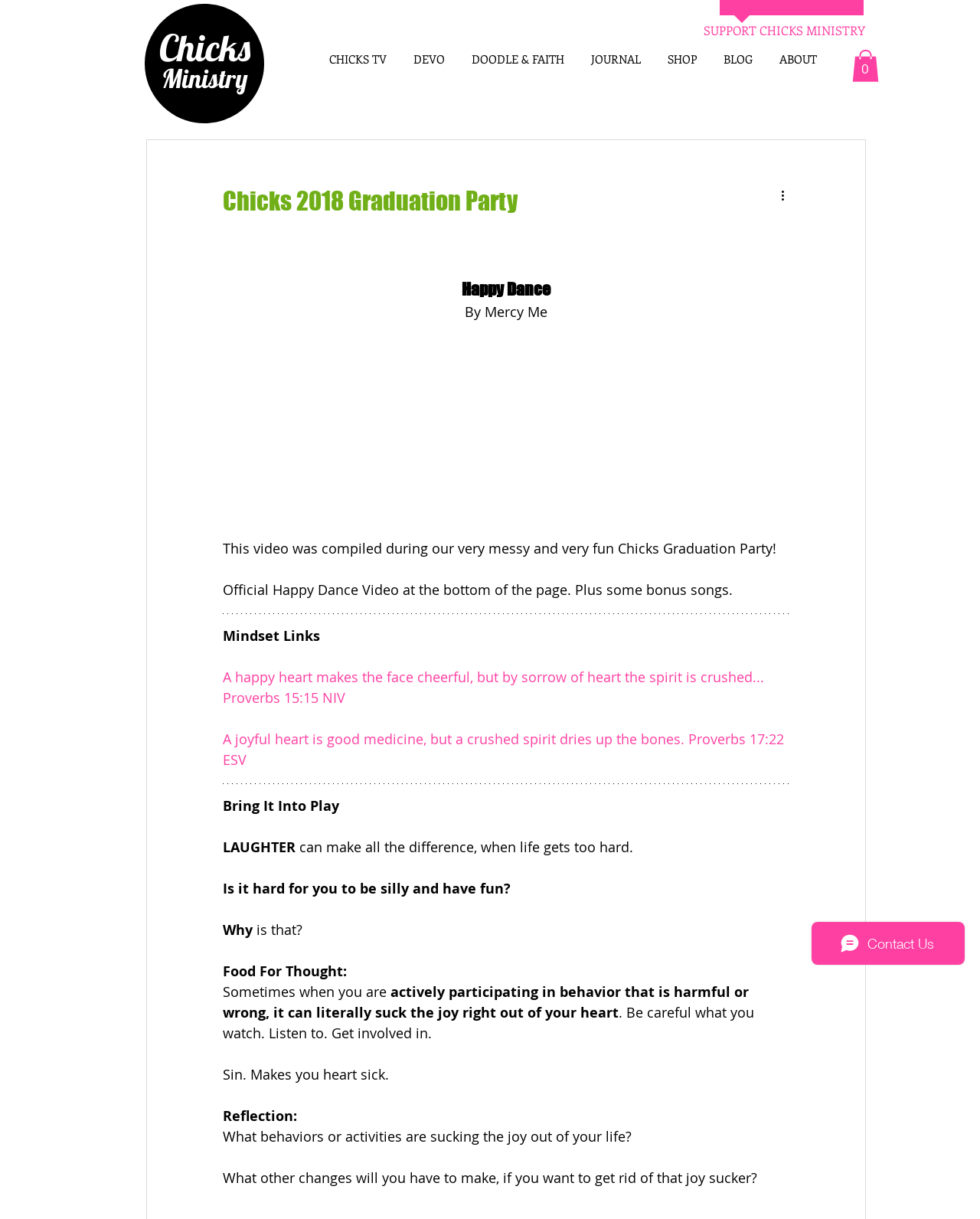Provide a brief response to the question below using one word or phrase:
What is the name of the ministry?

Chicks Ministry